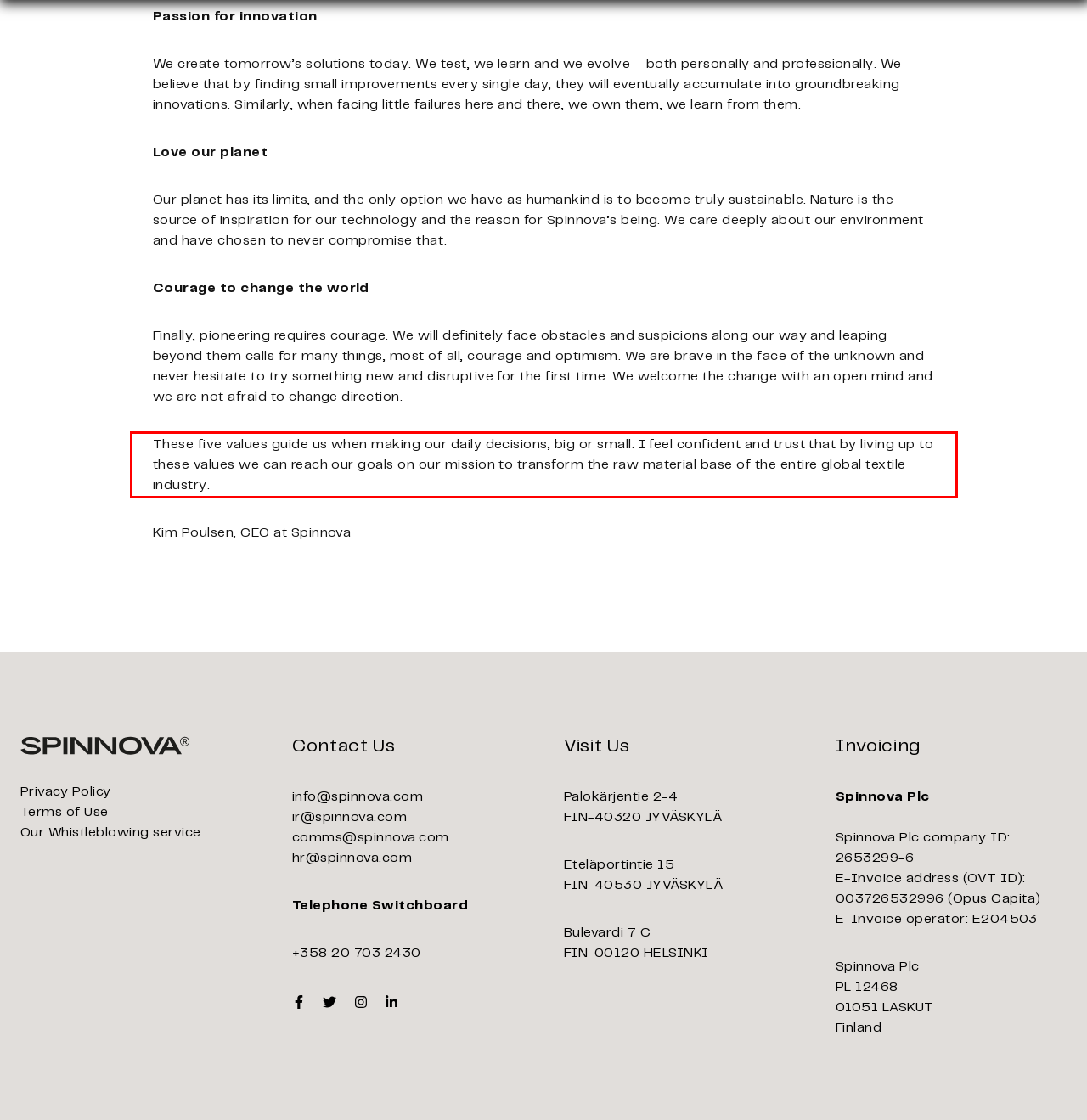Given a screenshot of a webpage, locate the red bounding box and extract the text it encloses.

These five values guide us when making our daily decisions, big or small. I feel confident and trust that by living up to these values we can reach our goals on our mission to transform the raw material base of the entire global textile industry.